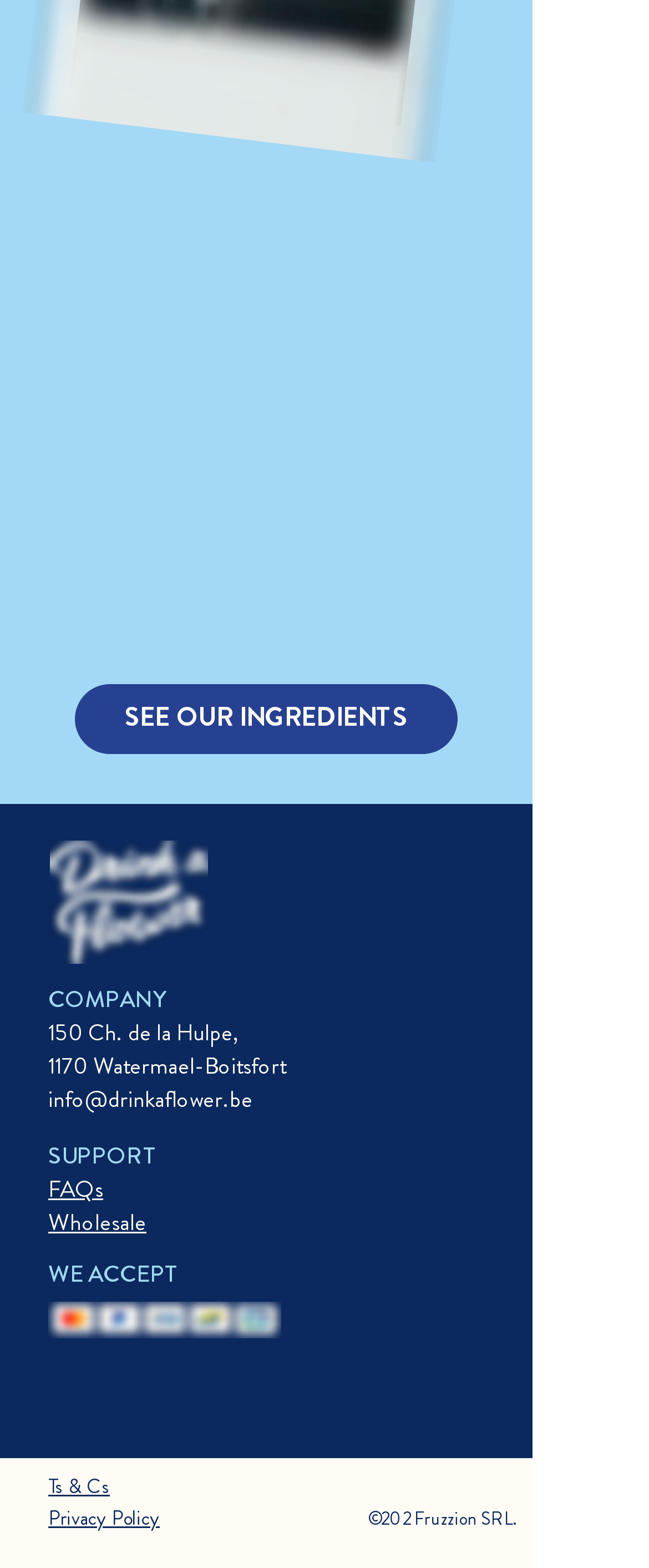What is the name of the company? Refer to the image and provide a one-word or short phrase answer.

Drink a Flower